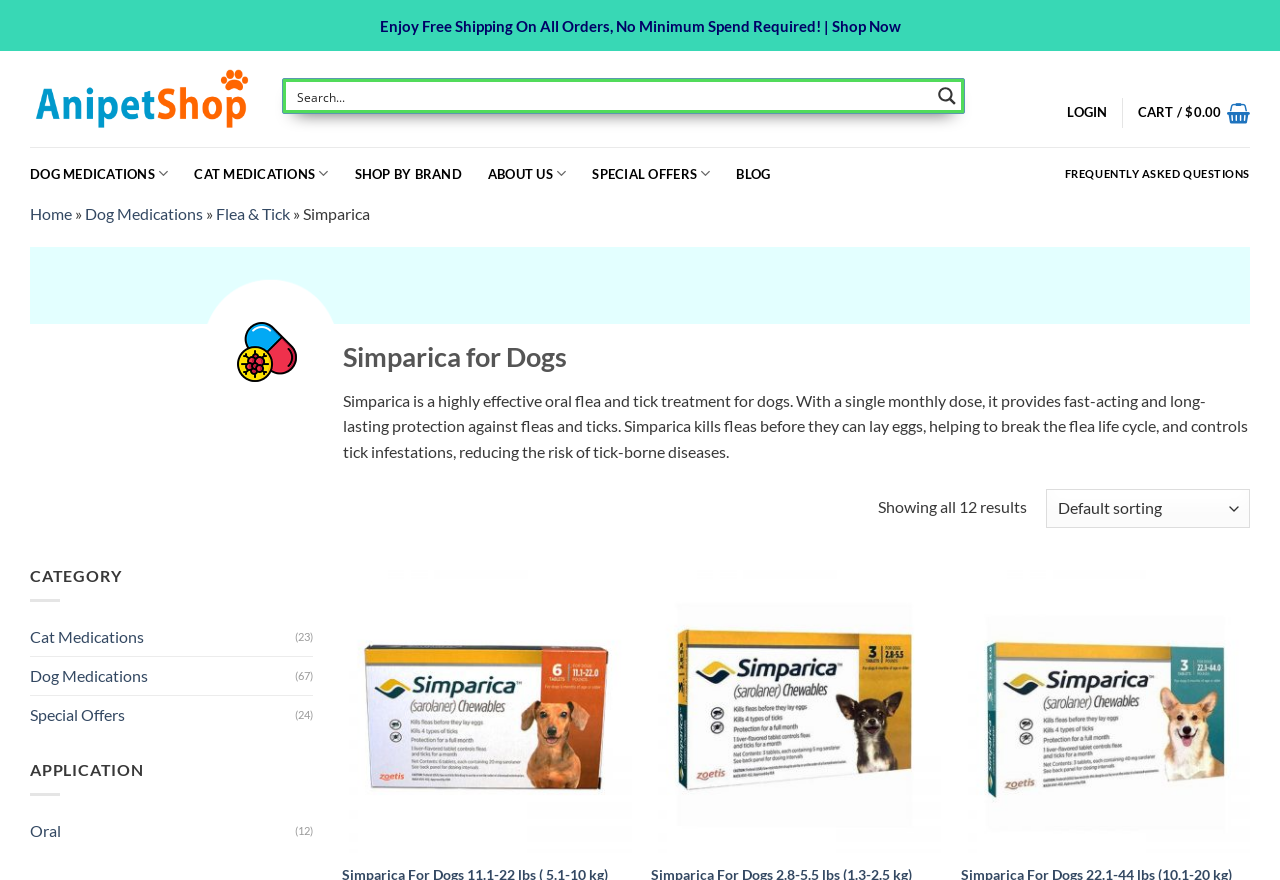What is the navigation path shown in the breadcrumbs?
Based on the screenshot, answer the question with a single word or phrase.

Home > Dog Medications > Flea & Tick > Simparica